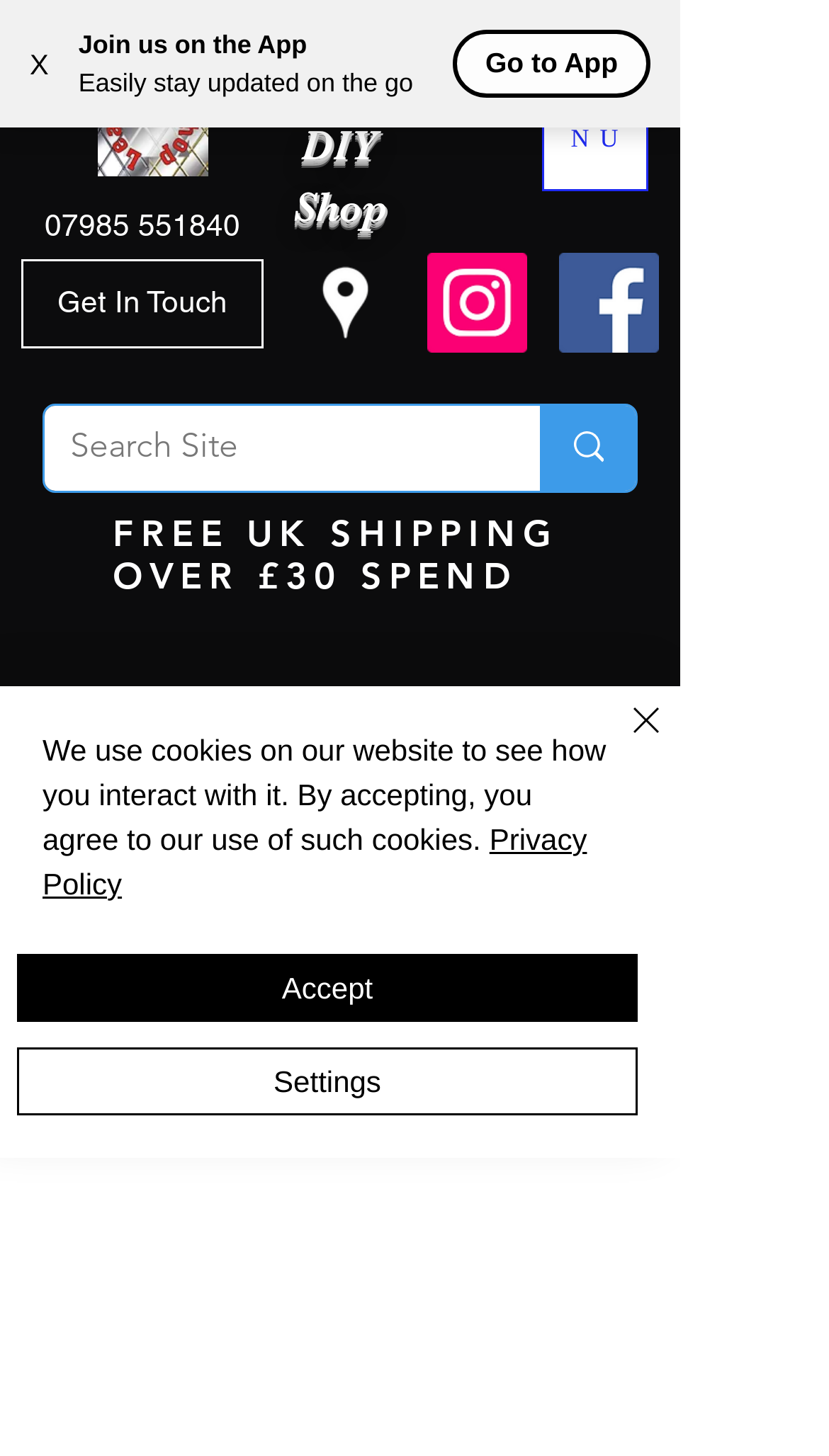Reply to the question below using a single word or brief phrase:
What is the function of the 'Open navigation menu' button?

To open a menu